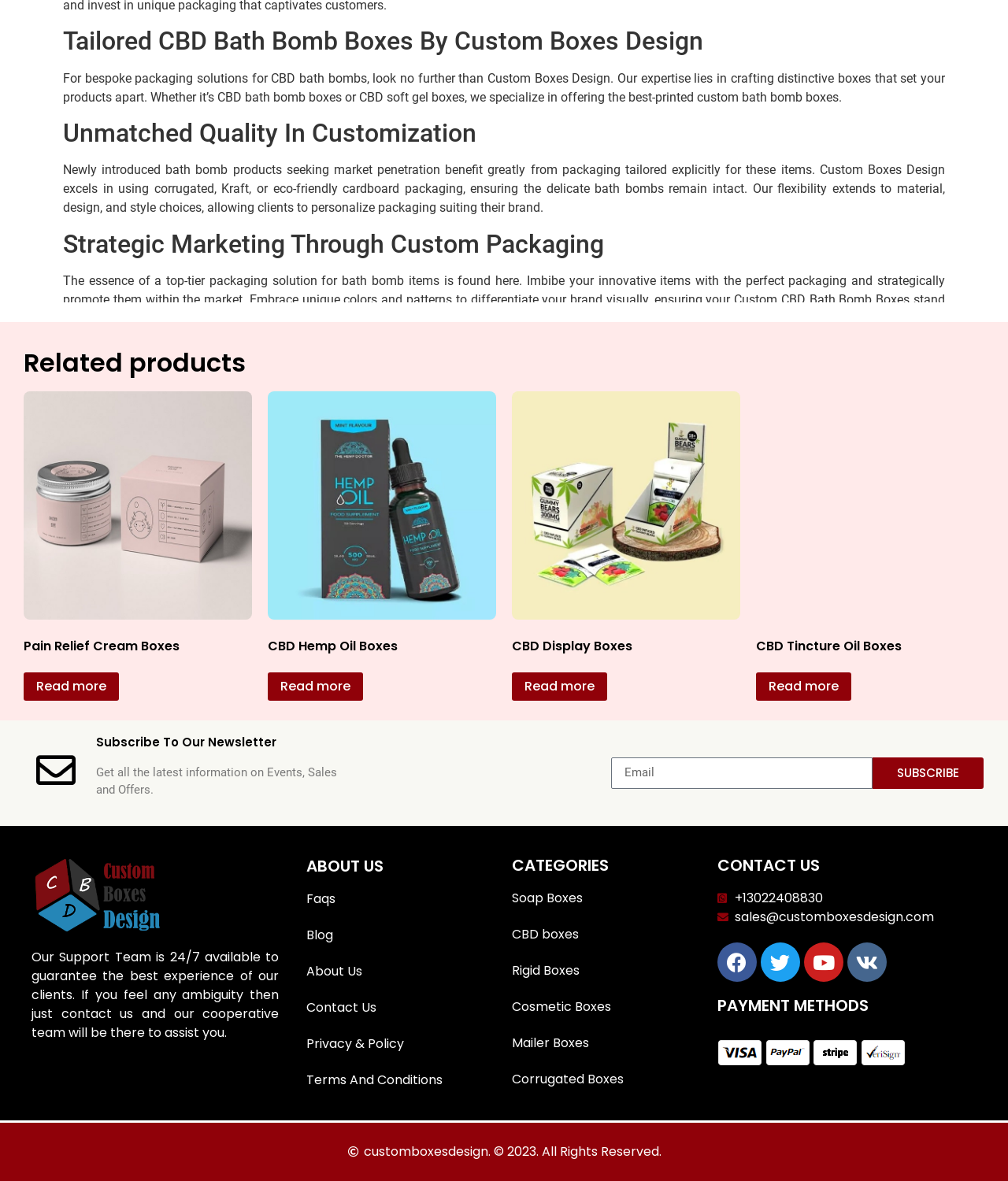Use a single word or phrase to answer the following:
What is the minimum order range for Custom Boxes Design?

1 to infinite